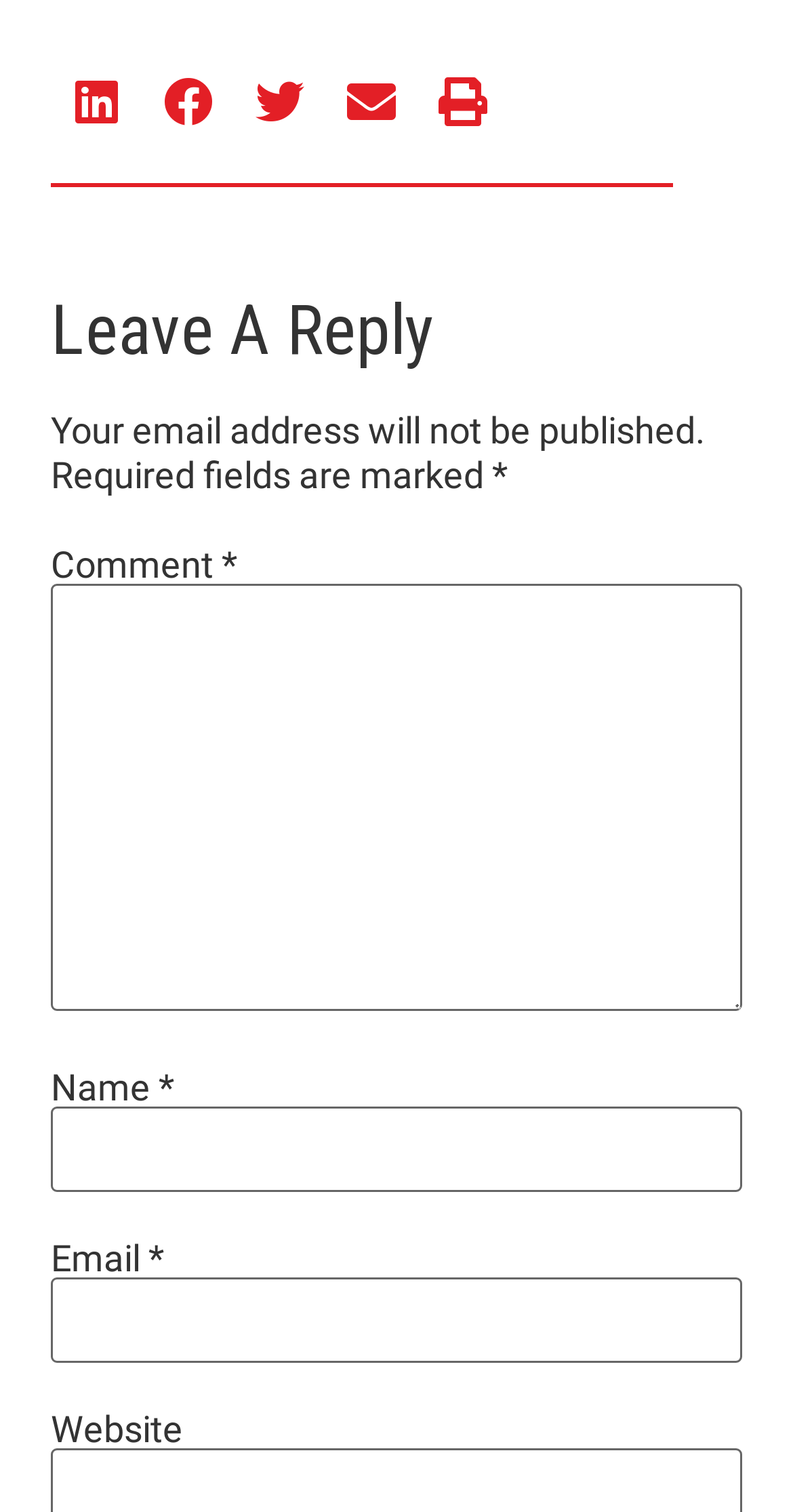Could you find the bounding box coordinates of the clickable area to complete this instruction: "Enter your name"?

[0.064, 0.732, 0.936, 0.789]